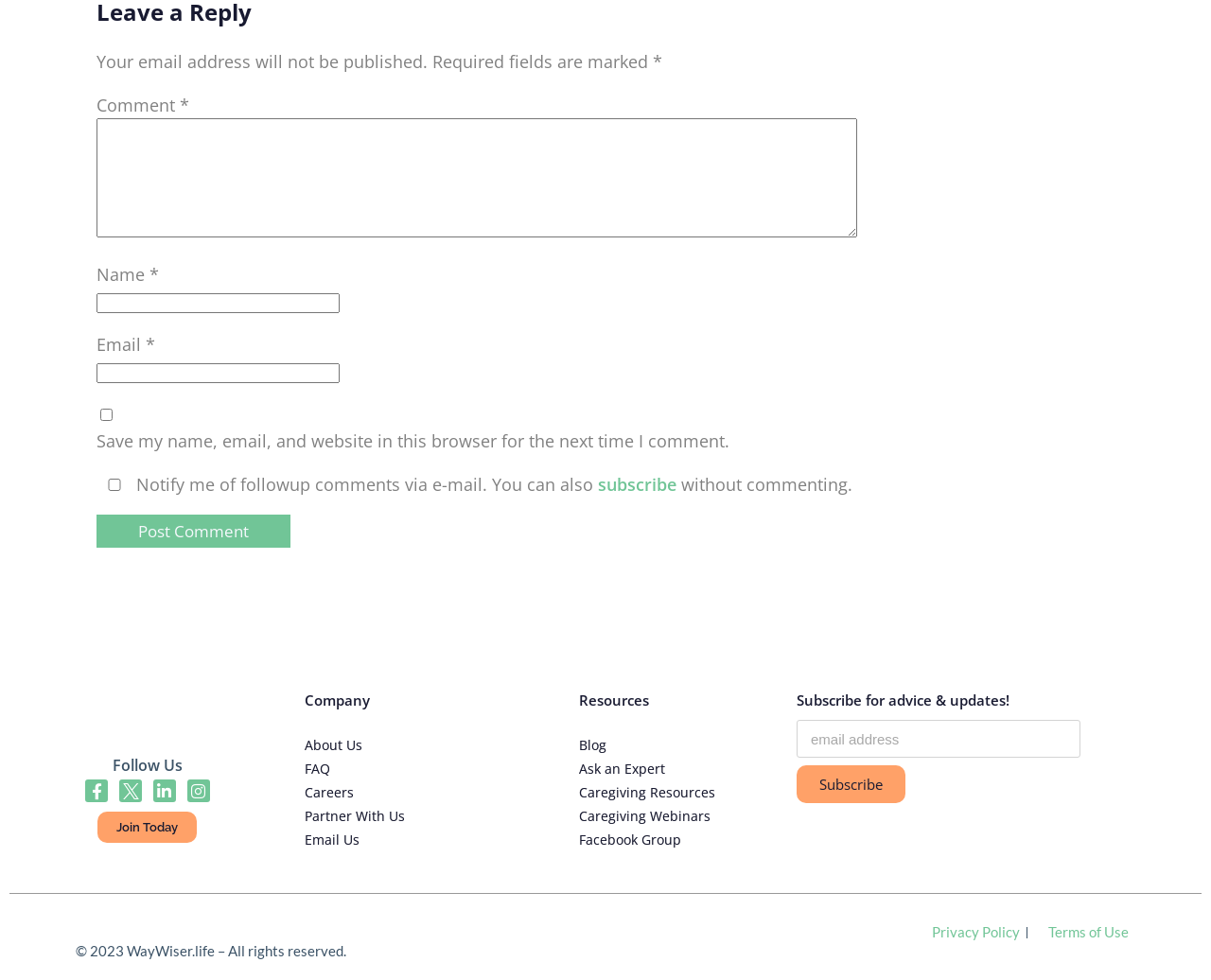Please identify the bounding box coordinates of the element I need to click to follow this instruction: "Follow on Facebook".

[0.071, 0.796, 0.089, 0.819]